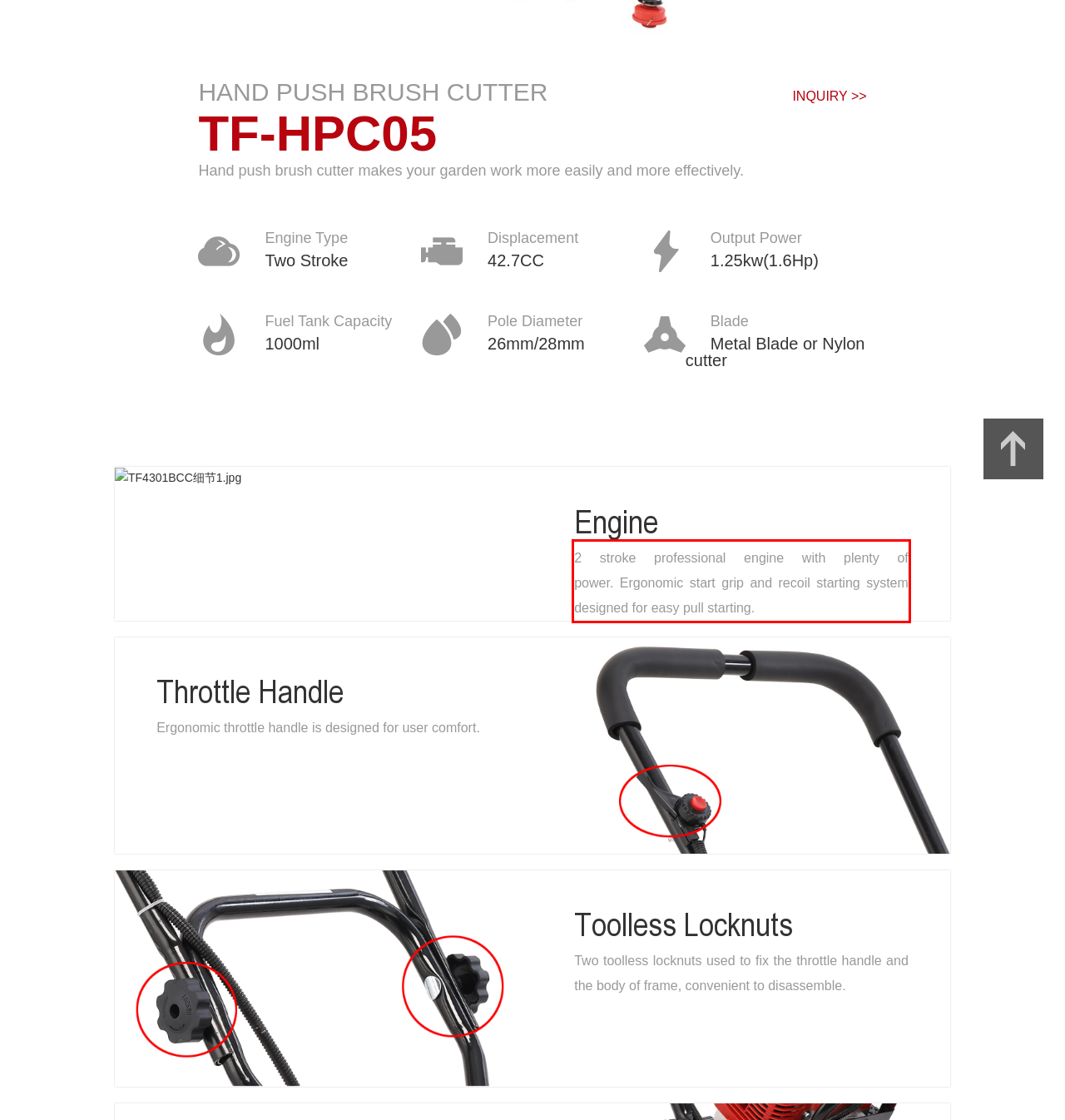Given a webpage screenshot with a red bounding box, perform OCR to read and deliver the text enclosed by the red bounding box.

2 stroke professional engine with plenty of power. Ergonomic start grip and recoil starting system designed for easy pull starting.